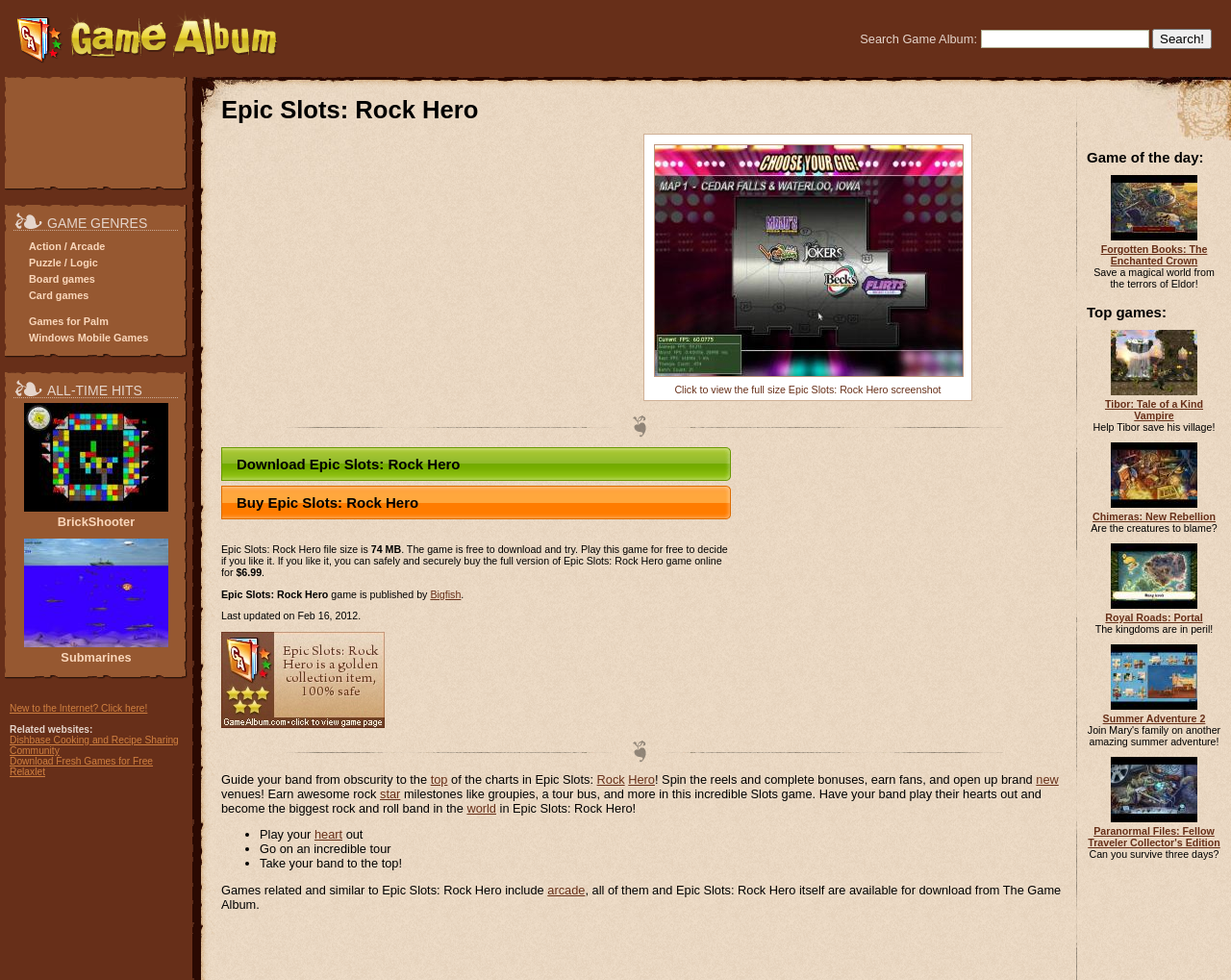Determine the bounding box coordinates for the clickable element to execute this instruction: "View the full size Epic Slots: Rock Hero screenshot". Provide the coordinates as four float numbers between 0 and 1, i.e., [left, top, right, bottom].

[0.531, 0.38, 0.783, 0.403]